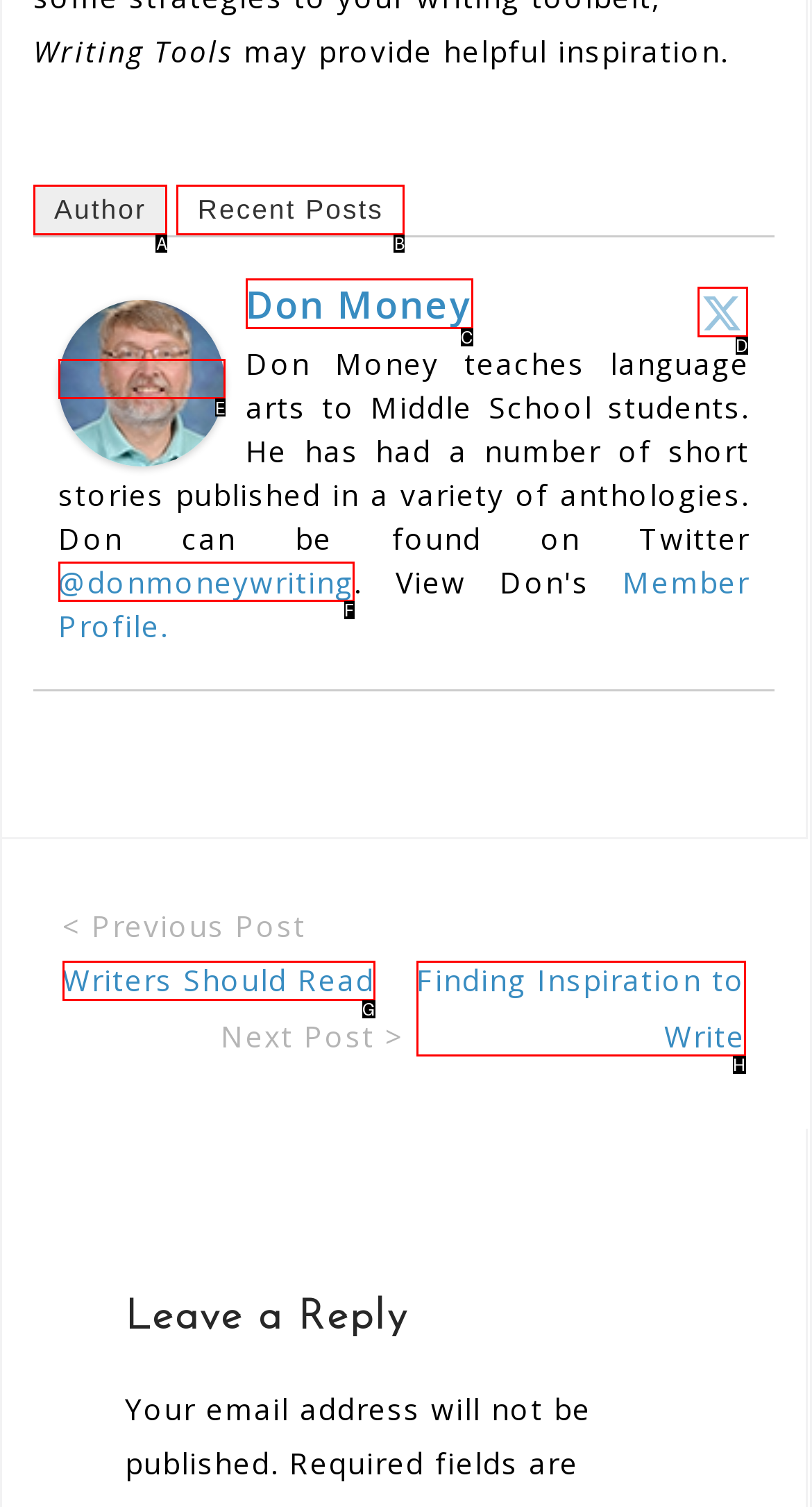Select the appropriate letter to fulfill the given instruction: Follow Don Money on Twitter
Provide the letter of the correct option directly.

F